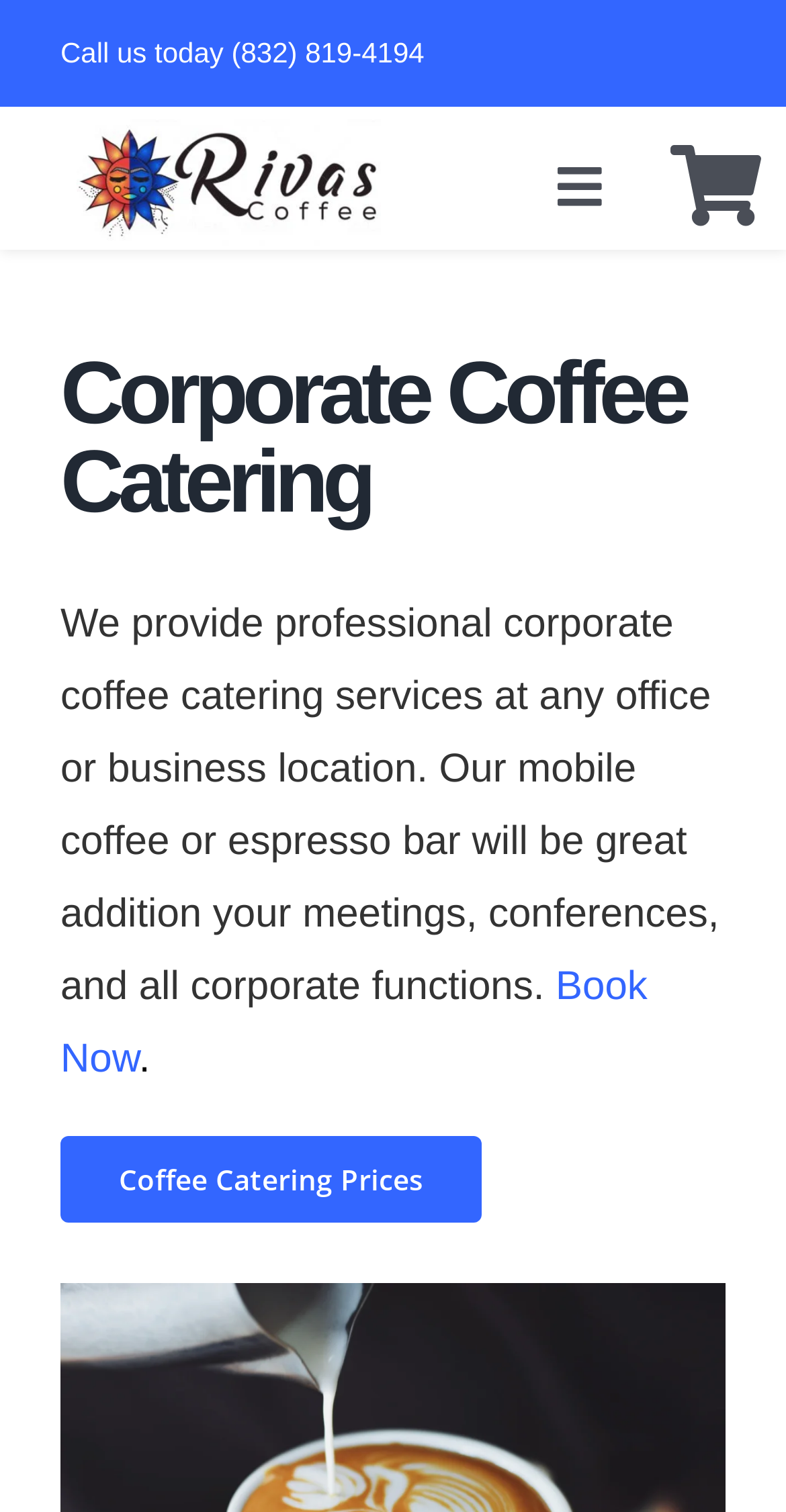Using the element description provided, determine the bounding box coordinates in the format (top-left x, top-left y, bottom-right x, bottom-right y). Ensure that all values are floating point numbers between 0 and 1. Element description: Toggle Navigation

[0.654, 0.09, 0.821, 0.155]